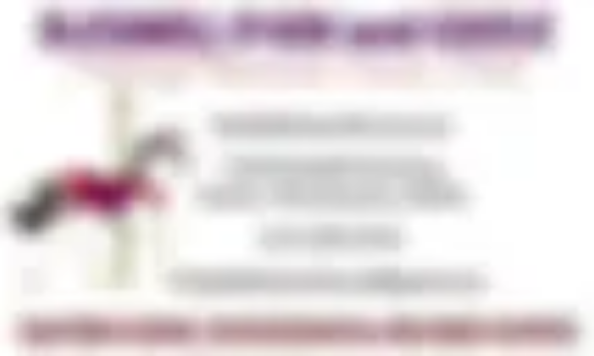Carefully examine the image and provide an in-depth answer to the question: What is the exception for outside food and drinks?

The promotional material mentions the policies regarding outside food and drinks, highlighting exceptions for cakes and cupcakes, which implies that attendees are allowed to bring these specific items.